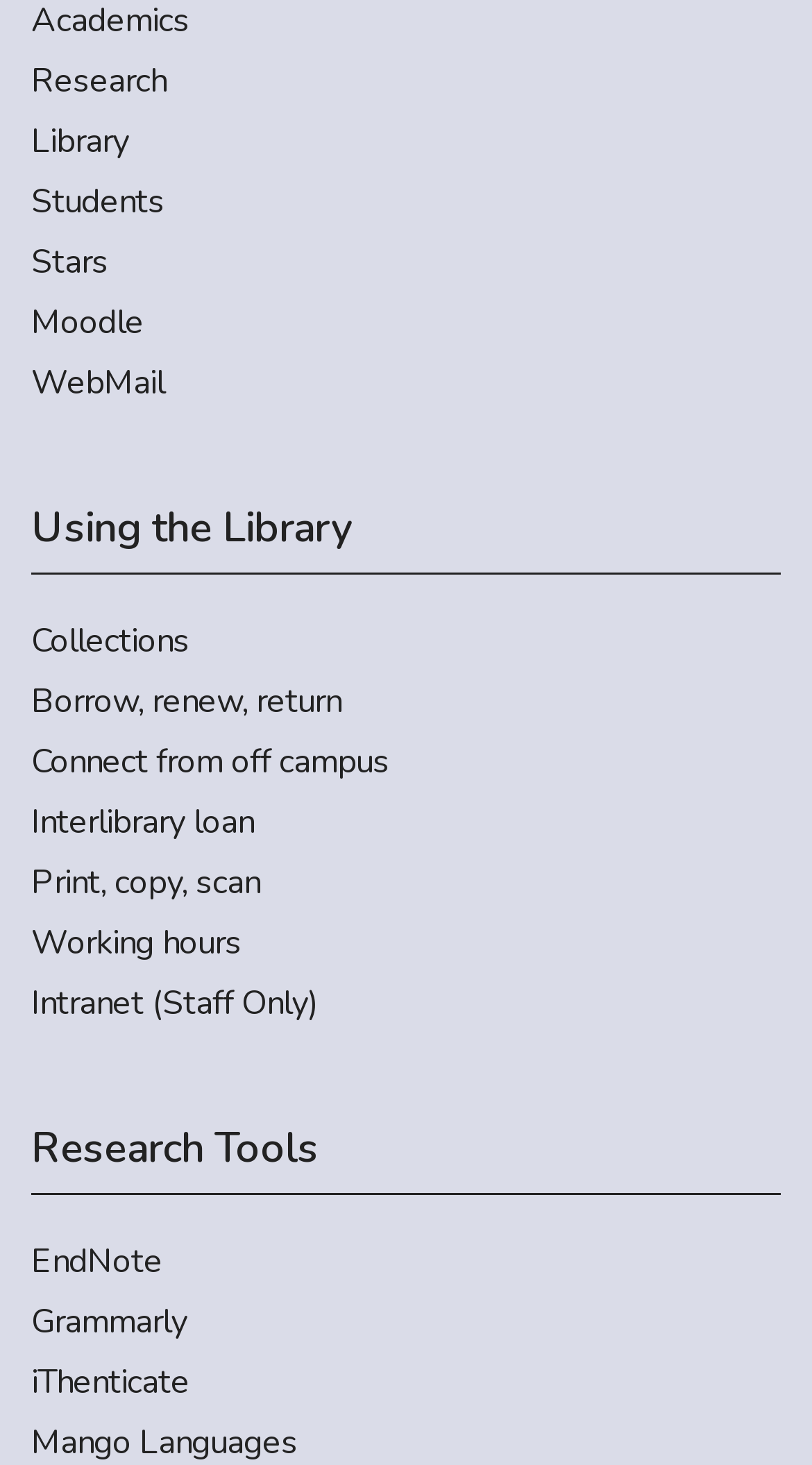Provide a one-word or one-phrase answer to the question:
What is the last link on the page?

iThenticate